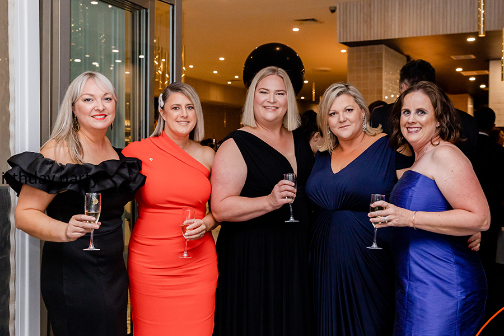What is the ambiance of the venue?
Can you give a detailed and elaborate answer to the question?

The caption describes the background of the image as revealing a 'sophisticated venue ambiance with soft lighting and a sleek design', which suggests a refined and elegant atmosphere.